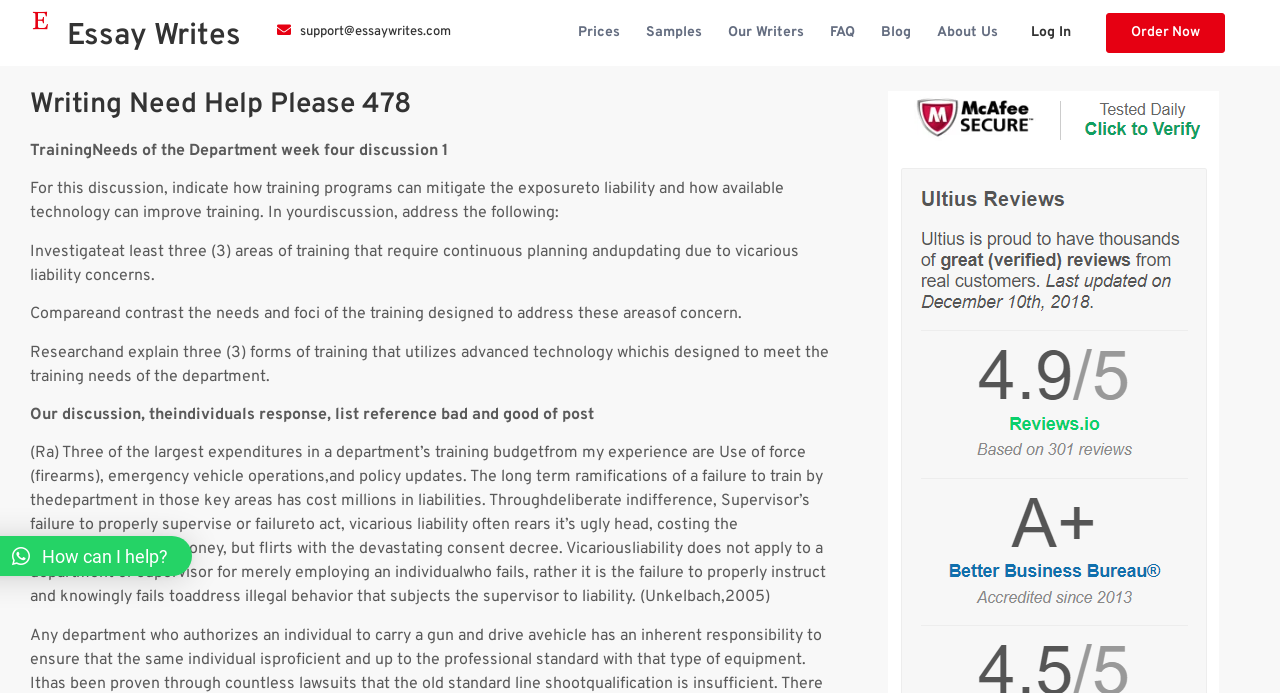Please identify the coordinates of the bounding box that should be clicked to fulfill this instruction: "Click on the 'Essay Writes' link".

[0.052, 0.026, 0.188, 0.079]